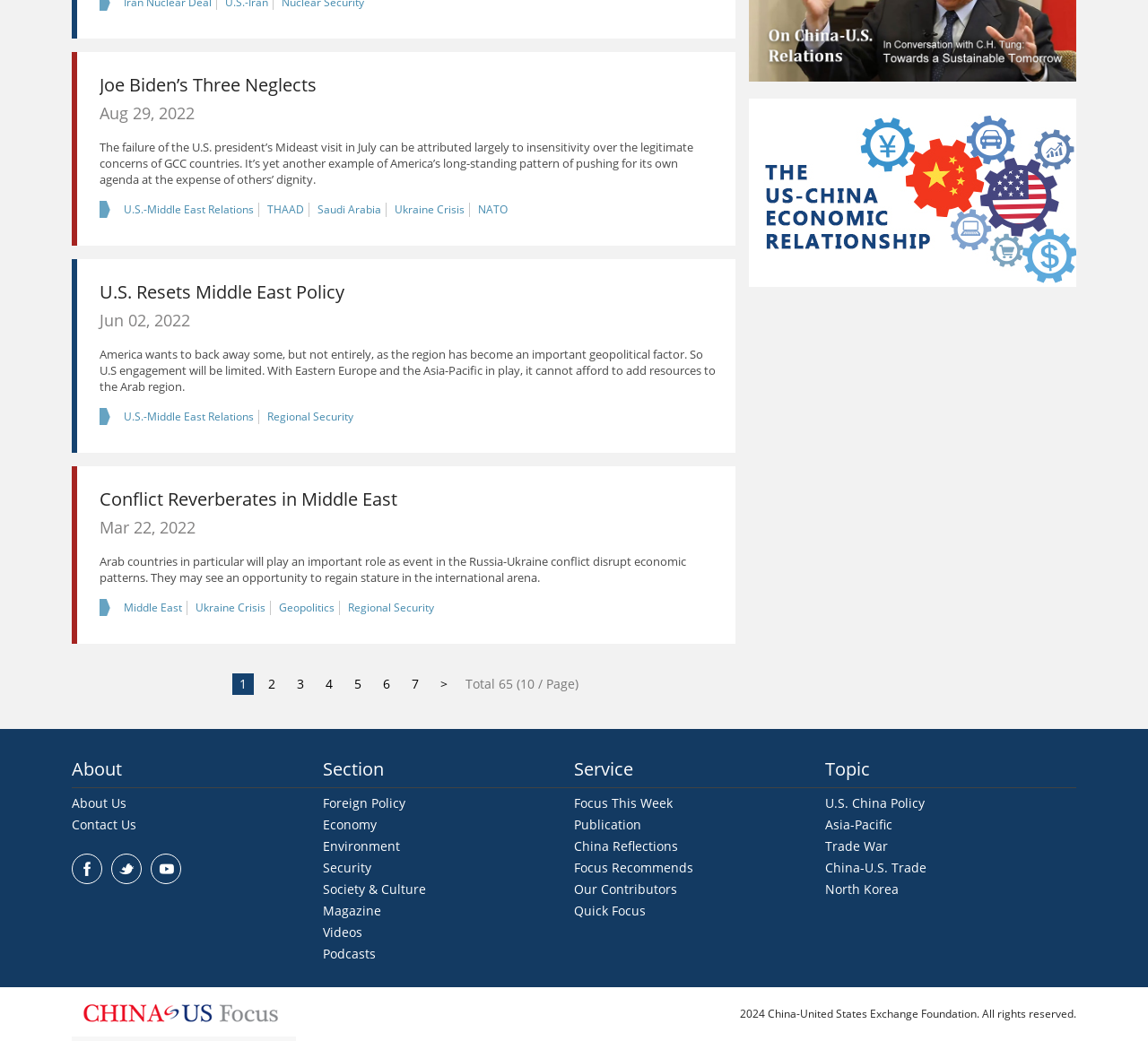From the image, can you give a detailed response to the question below:
How many pages are there in total?

At the bottom of the webpage, it is written 'Total 65 (10 / Page)', which indicates that there are 65 items in total, with 10 items per page.